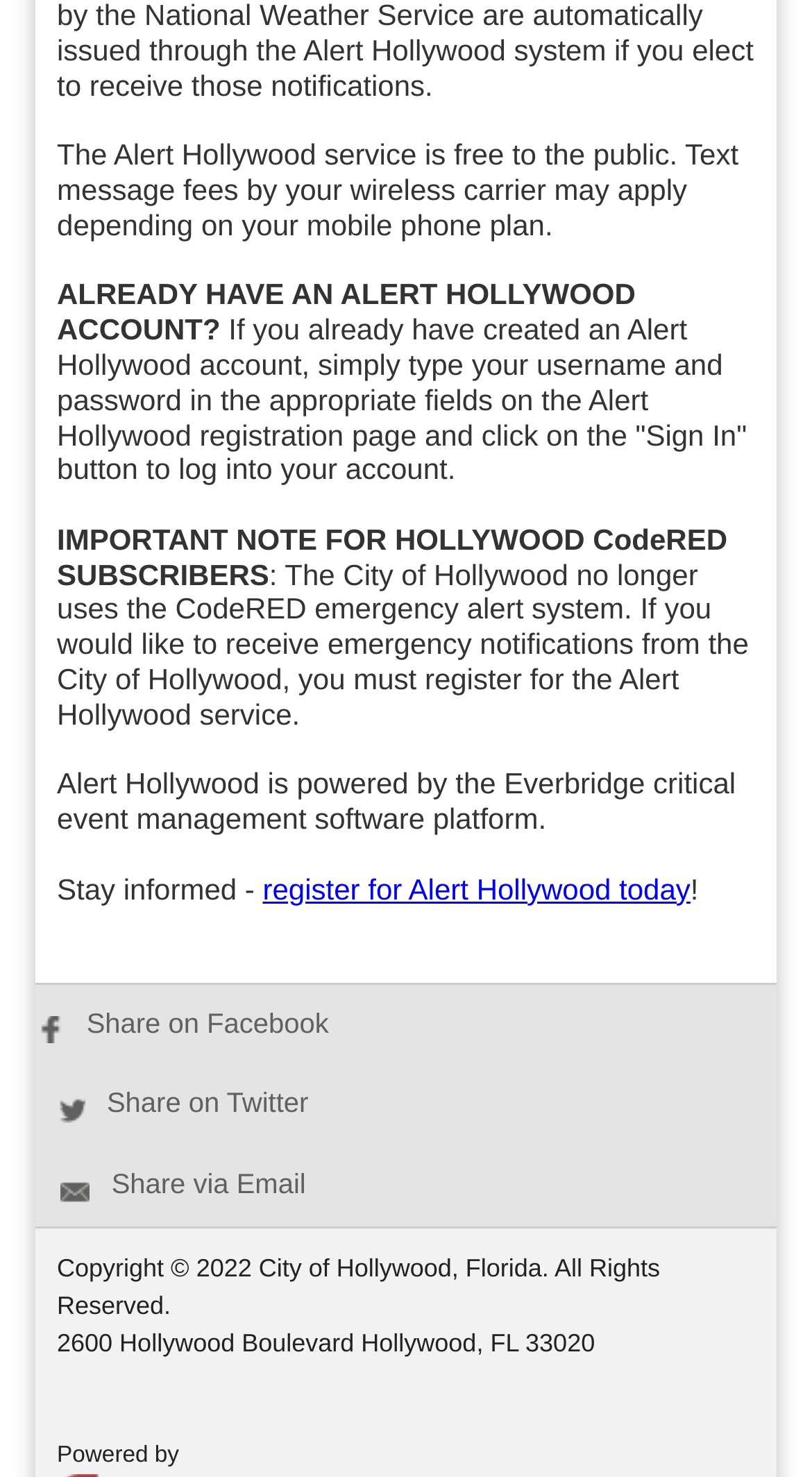What is the purpose of registering for Alert Hollywood?
Using the details from the image, give an elaborate explanation to answer the question.

The webpage suggests that registering for Alert Hollywood allows users to receive emergency notifications from the City of Hollywood, as implied by the link 'register for Alert Hollywood today' and the surrounding text.